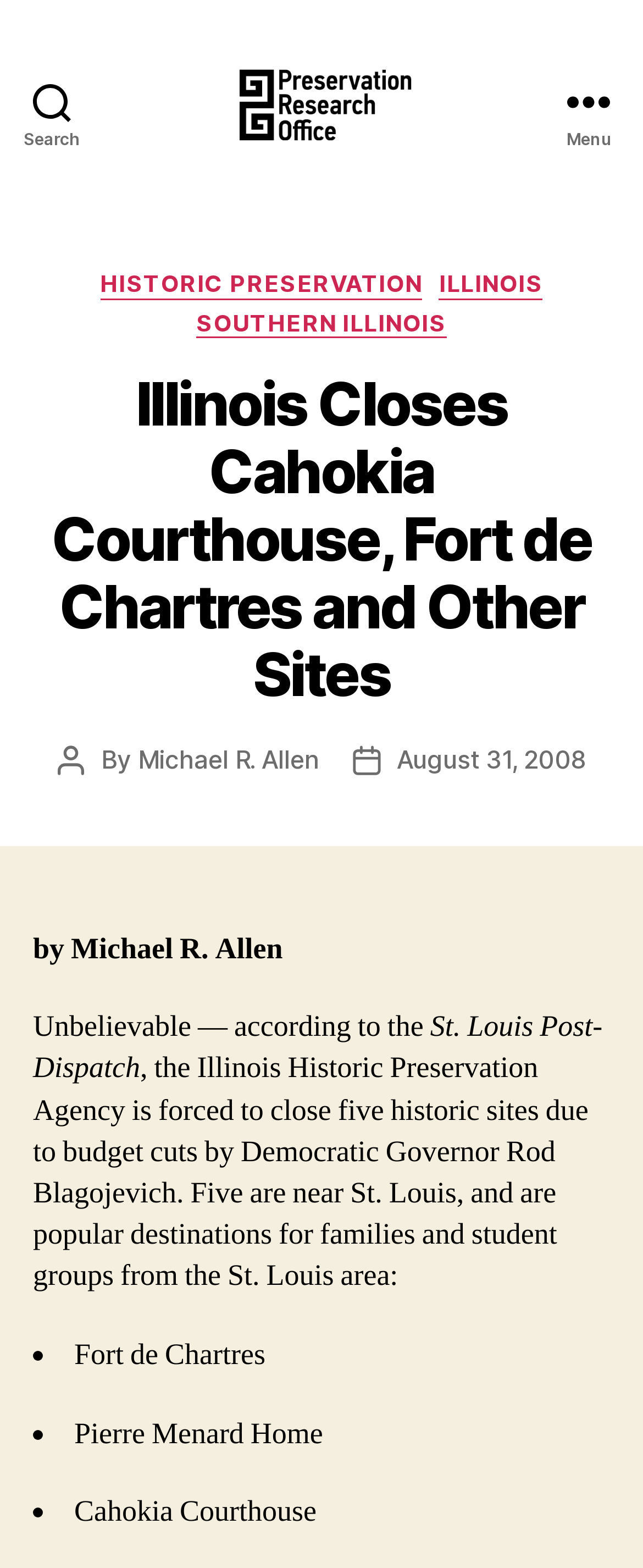Locate the bounding box coordinates of the area you need to click to fulfill this instruction: 'Read about HISTORIC PRESERVATION'. The coordinates must be in the form of four float numbers ranging from 0 to 1: [left, top, right, bottom].

[0.155, 0.171, 0.657, 0.191]